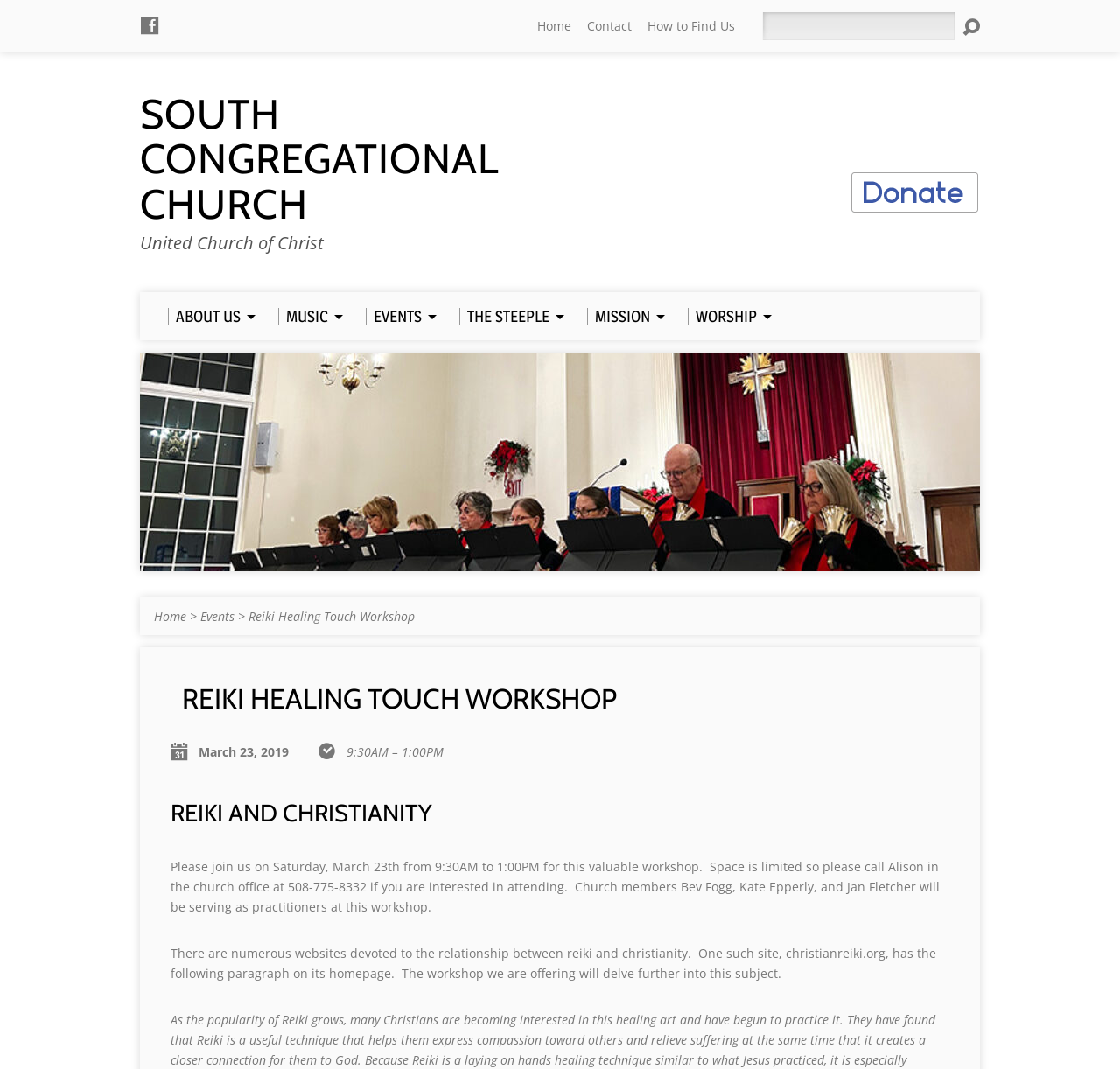Locate the heading on the webpage and return its text.

REIKI HEALING TOUCH WORKSHOP